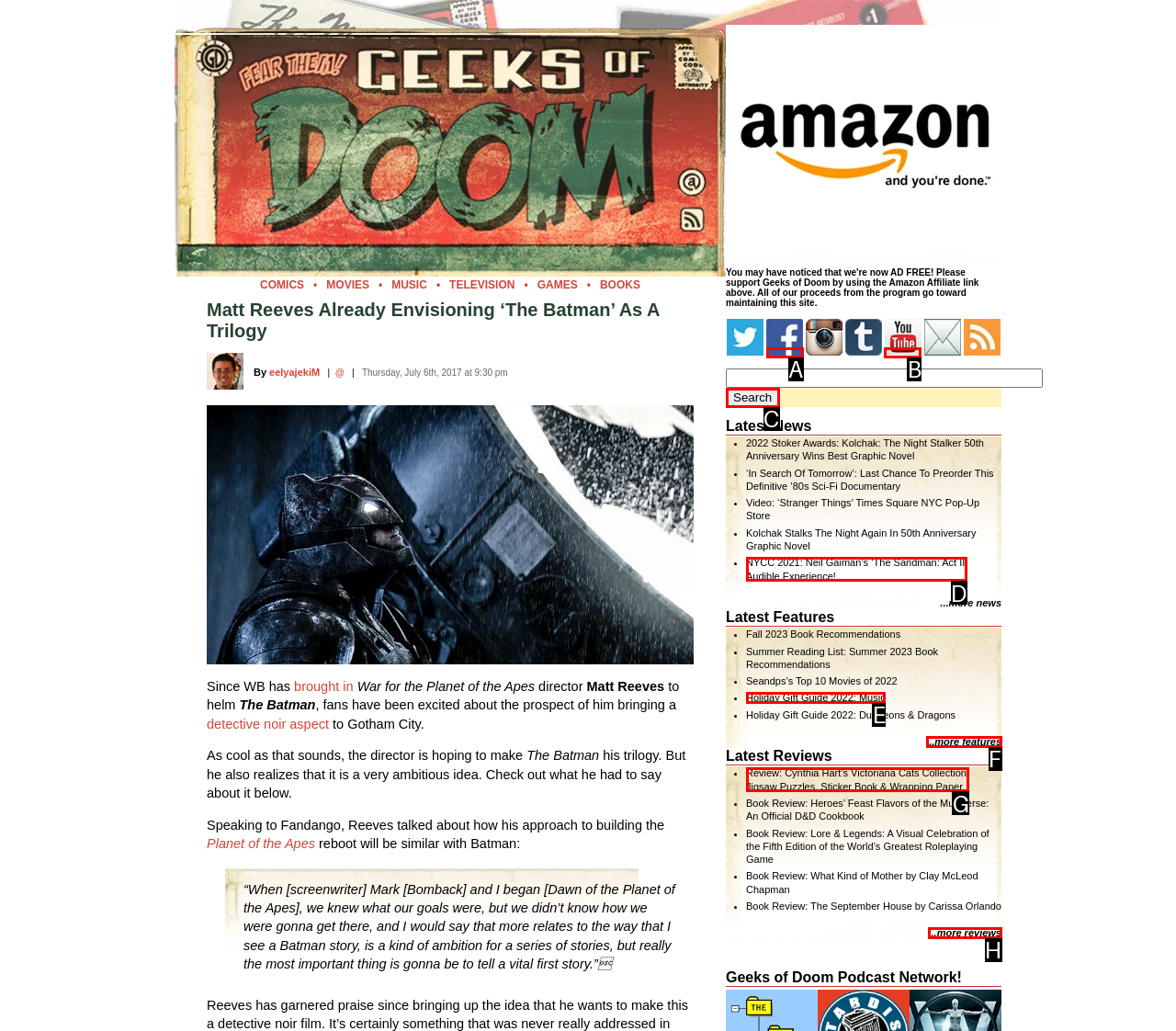Find the option that fits the given description: name="sa" value="Search"
Answer with the letter representing the correct choice directly.

C